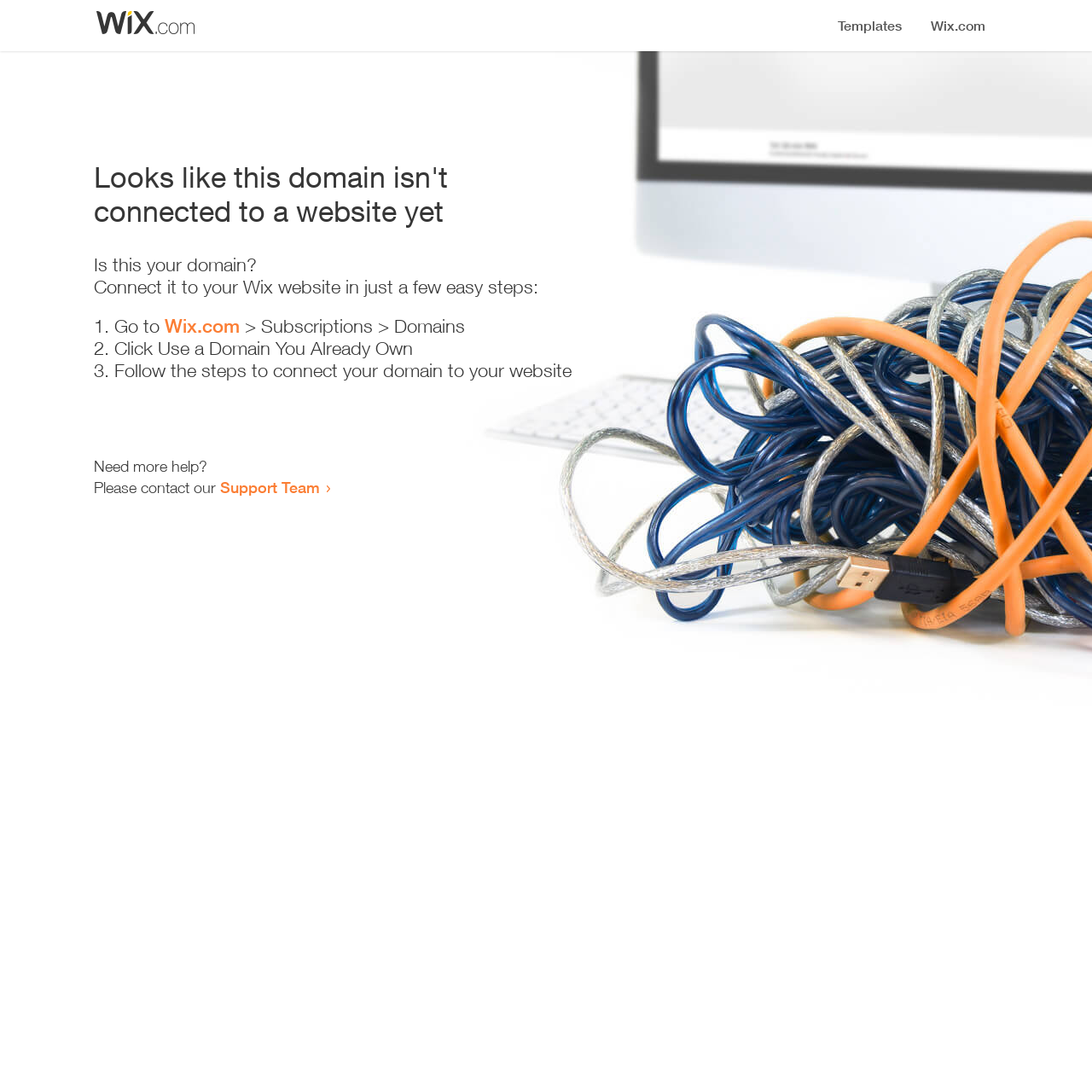How many steps are required to connect the domain to a website?
Please ensure your answer to the question is detailed and covers all necessary aspects.

The webpage provides a list of steps to connect the domain to a website, and there are three list markers ('1.', '2.', '3.') indicating that three steps are required.